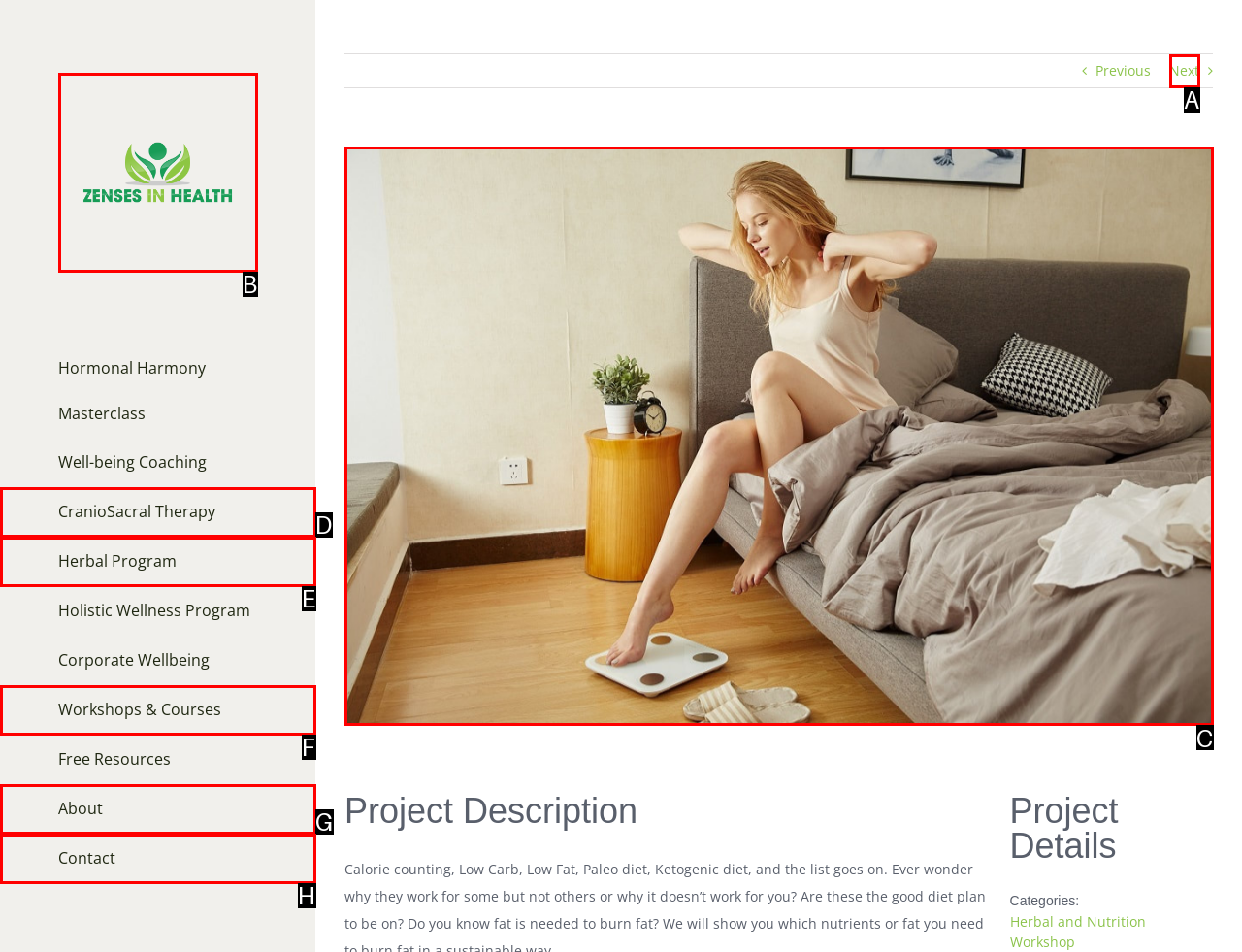Tell me which one HTML element best matches the description: Next
Answer with the option's letter from the given choices directly.

A